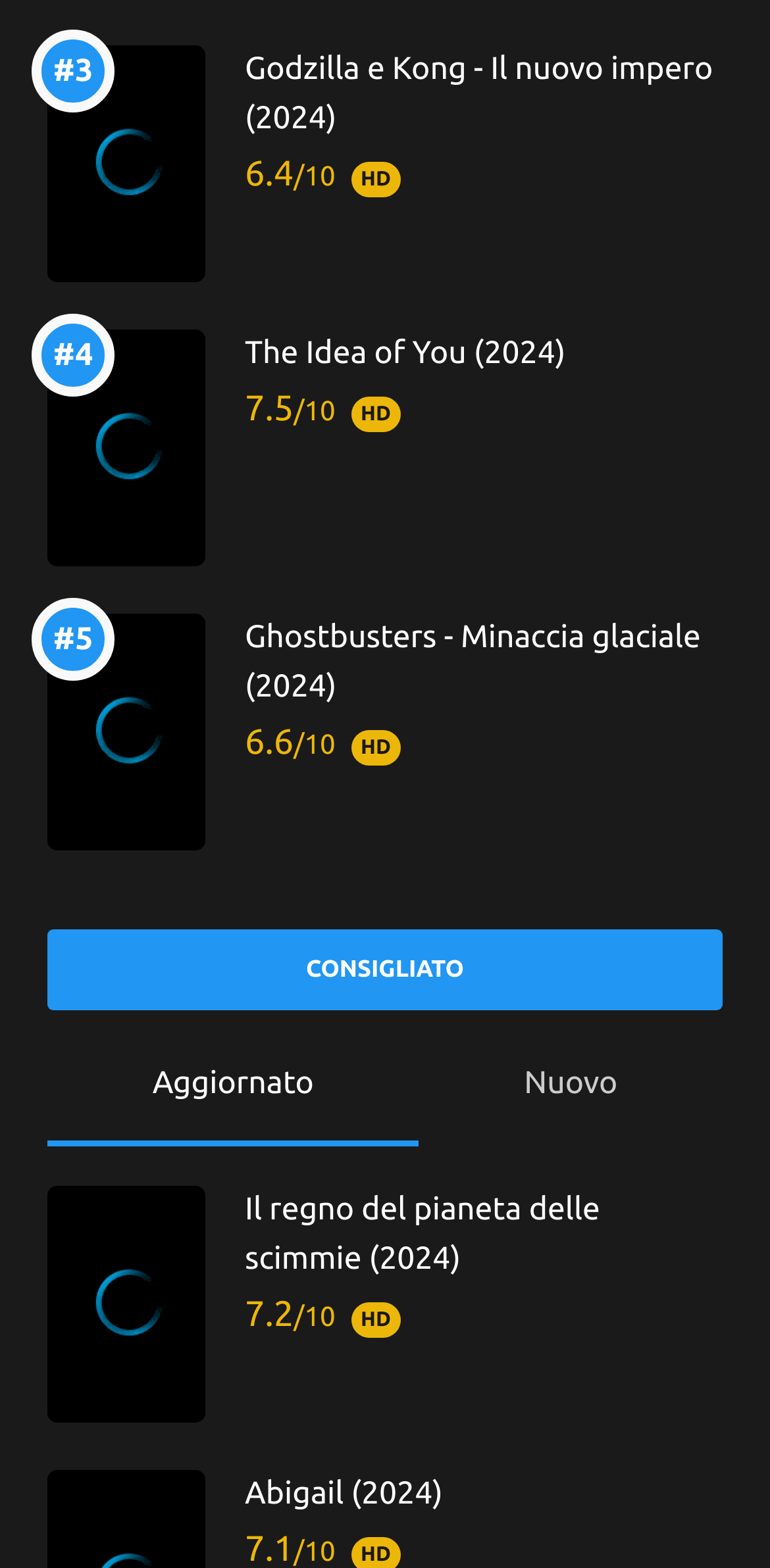What is the rating of the first movie? Please answer the question using a single word or phrase based on the image.

6.4